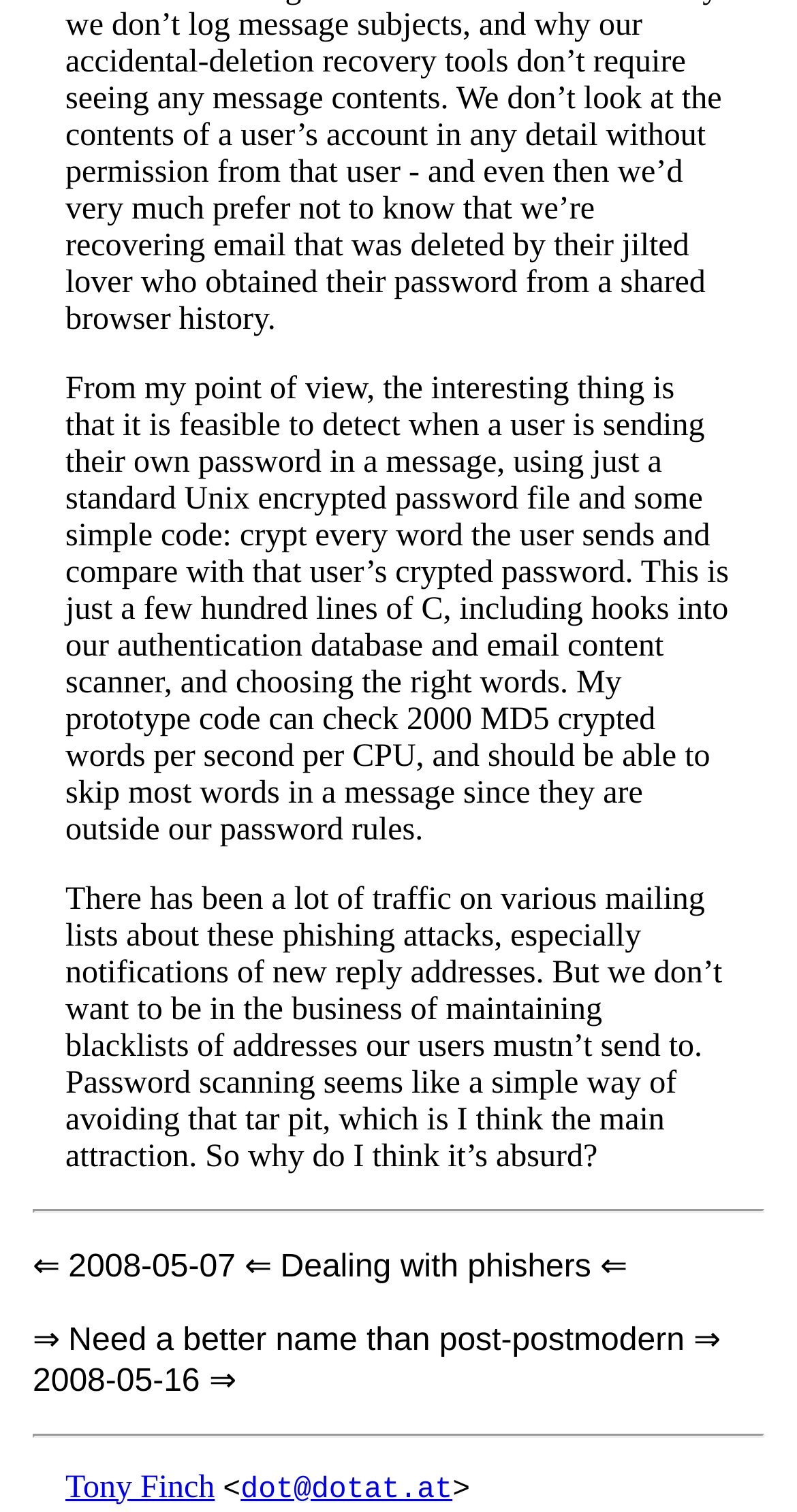Who is the author of the article?
Provide a well-explained and detailed answer to the question.

The author of the article is mentioned at the bottom of the webpage, in the contentinfo section, where it says 'Tony Finch'.